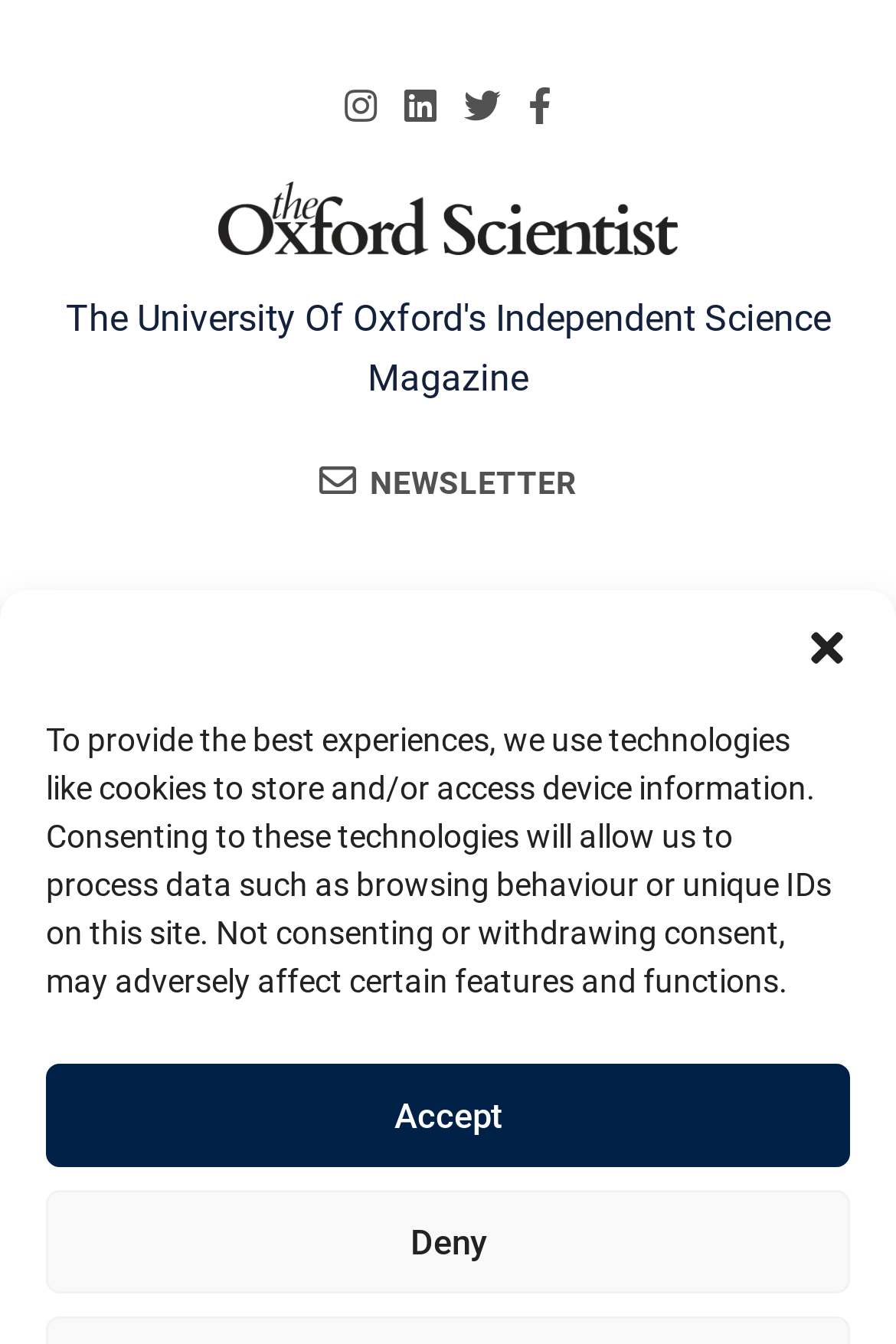Give a detailed account of the webpage, highlighting key information.

The webpage is about open commissions posted by the Oxford Scientist's editorial team, providing opportunities to write Features, Opinion, or Culture pieces. 

At the top right corner, there is a "Close dialogue" button. Below it, a notification message is displayed, informing users about the use of technologies like cookies to store and/or access device information, with options to "Accept" or "Deny" consent. 

On the top left, there are four social media links, represented by icons, followed by a link to "The Oxford Scientist" with an accompanying image of the same name. Another link to "The Oxford Scientist" is placed below it. 

To the right of these links, a "NEWSLETTER" link is displayed, accompanied by an icon. A "MENU" button is located on the top left, and a search icon button is on the top right. 

A navigation section, labeled as "Breadcrumbs", is situated below the top section, containing a "Home" link with an icon, followed by the current page title "Open Commissions". 

The main content of the page is headed by a large "Open Commissions" title, which is the primary focus of the webpage.